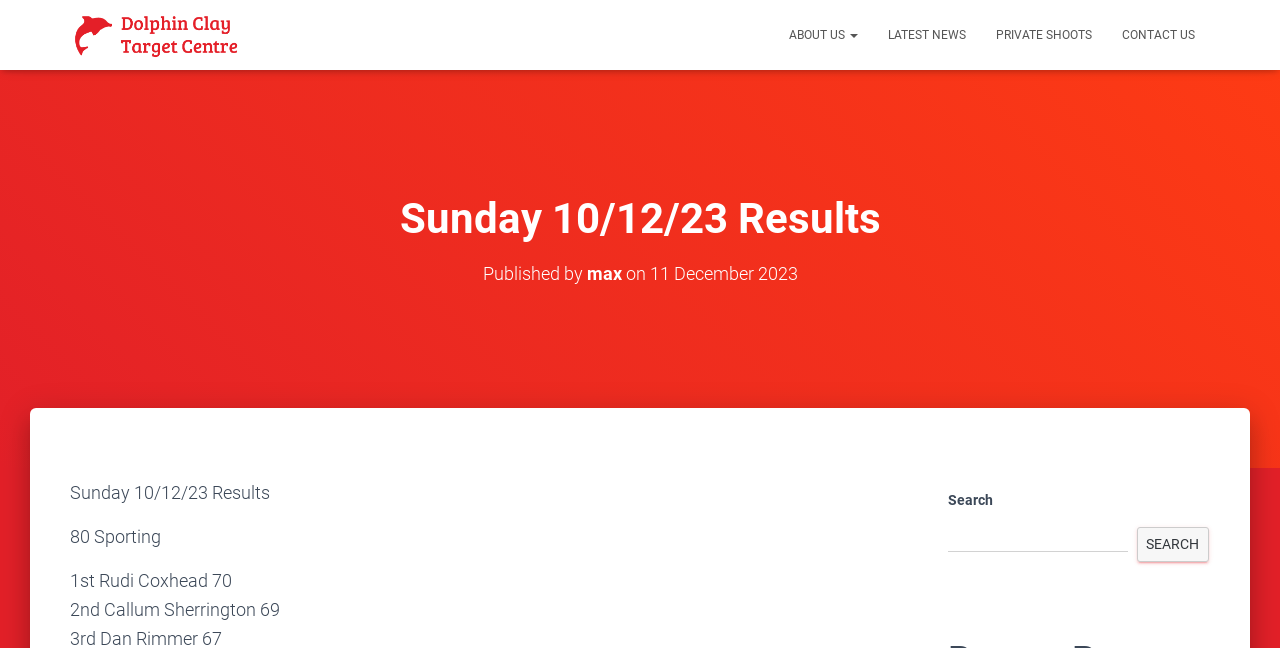Please identify the primary heading on the webpage and return its text.

Sunday 10/12/23 Results